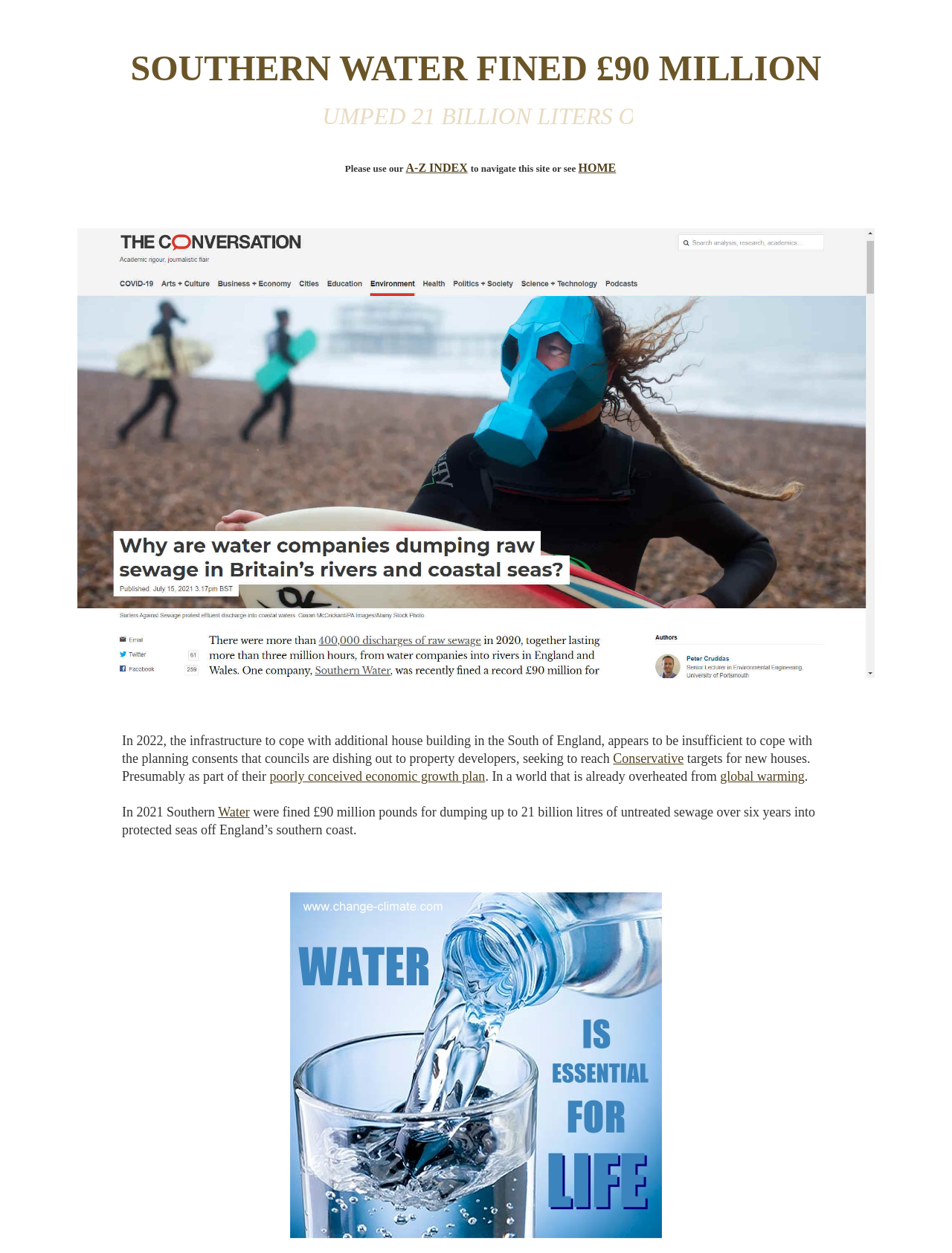Refer to the image and offer a detailed explanation in response to the question: What is the link at the top-right corner of the webpage?

The links are located in the top-right corner of the webpage, as indicated by the bounding box coordinates [0.426, 0.129, 0.491, 0.139] for the 'A-Z INDEX' link and [0.607, 0.129, 0.647, 0.139] for the 'HOME' link.